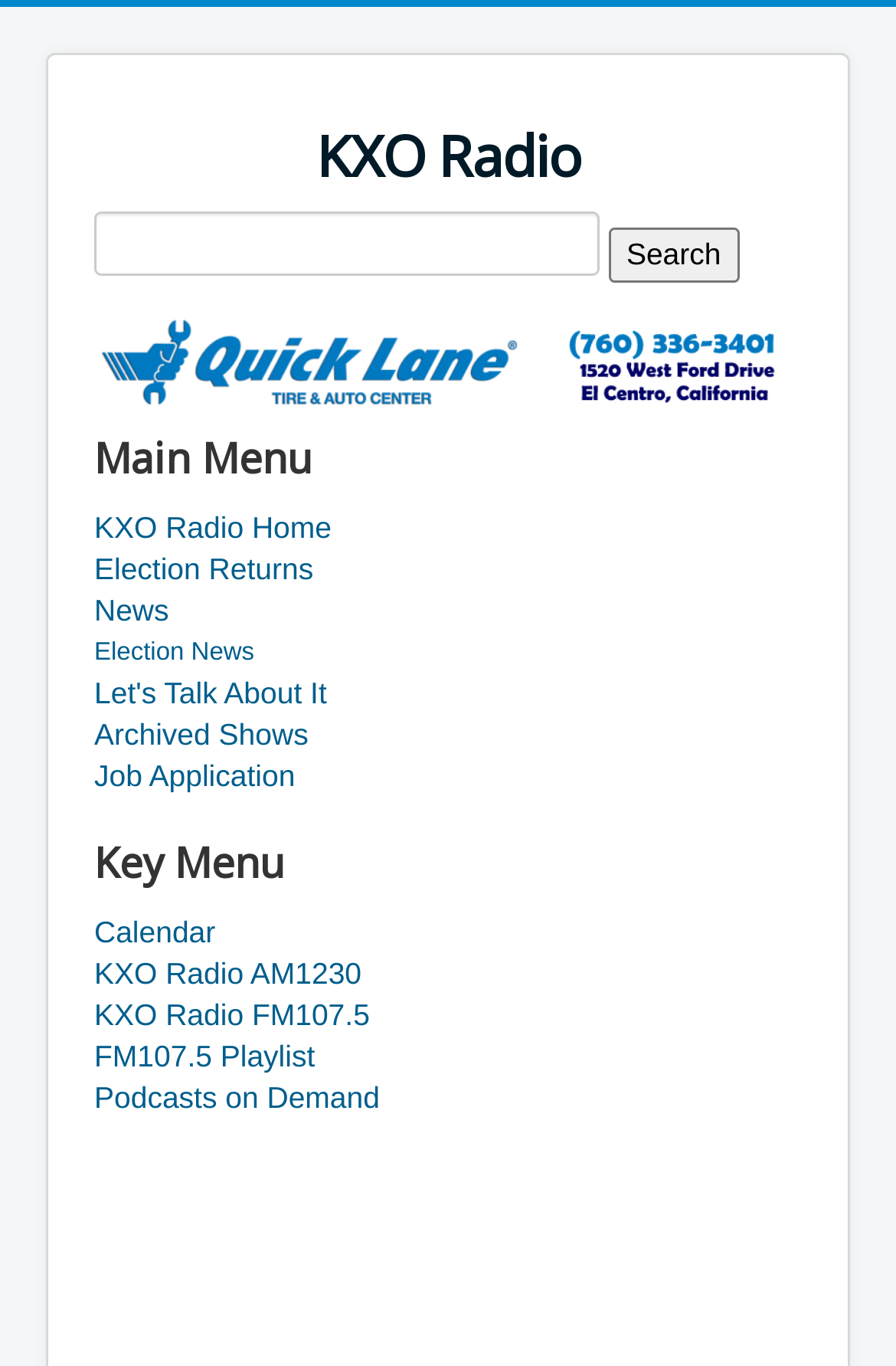Pinpoint the bounding box coordinates of the clickable area needed to execute the instruction: "Visit KXO Radio Home". The coordinates should be specified as four float numbers between 0 and 1, i.e., [left, top, right, bottom].

[0.105, 0.372, 0.895, 0.402]